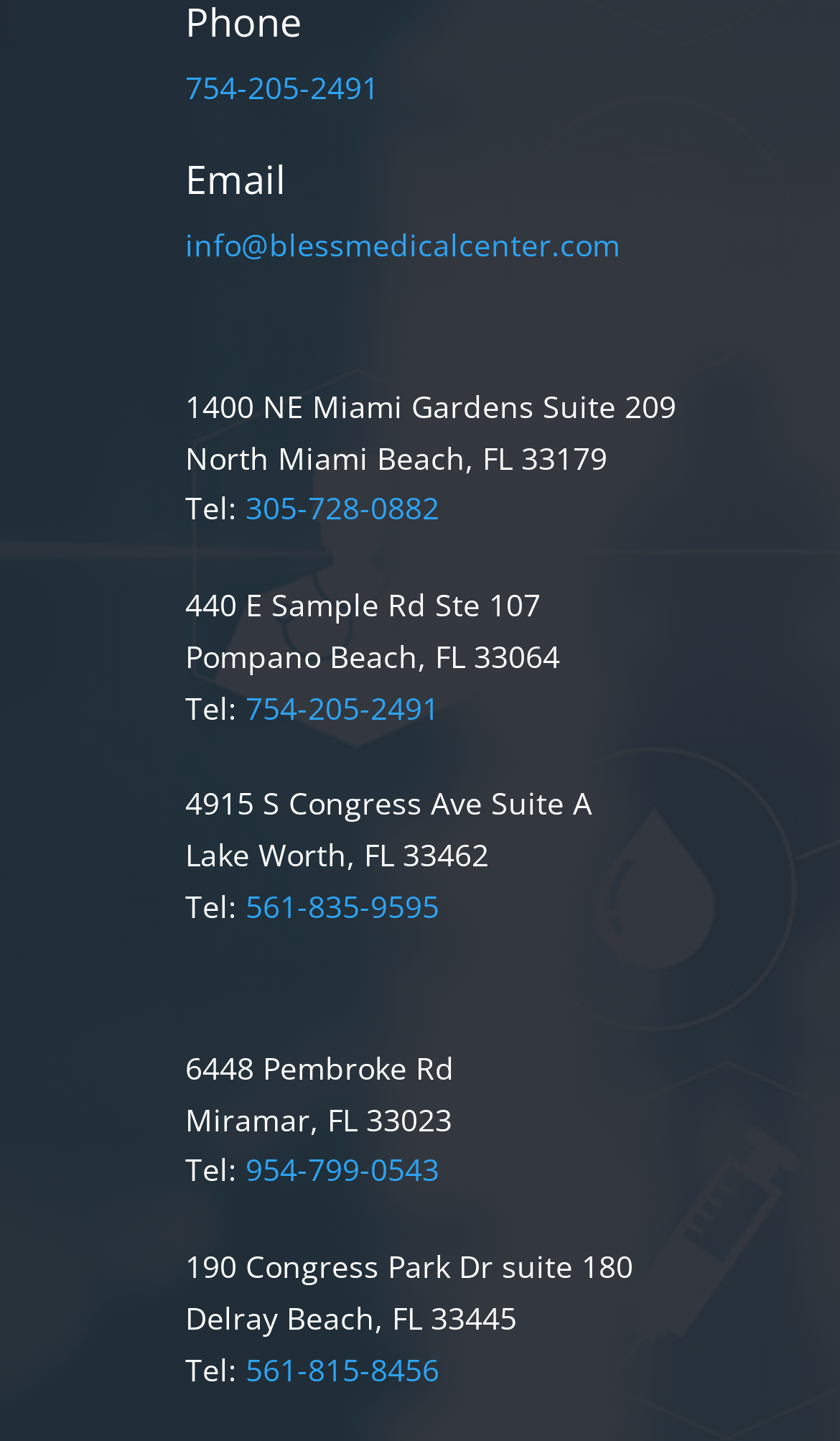Provide a short answer using a single word or phrase for the following question: 
What is the phone number of the Delray Beach location?

561-815-8456